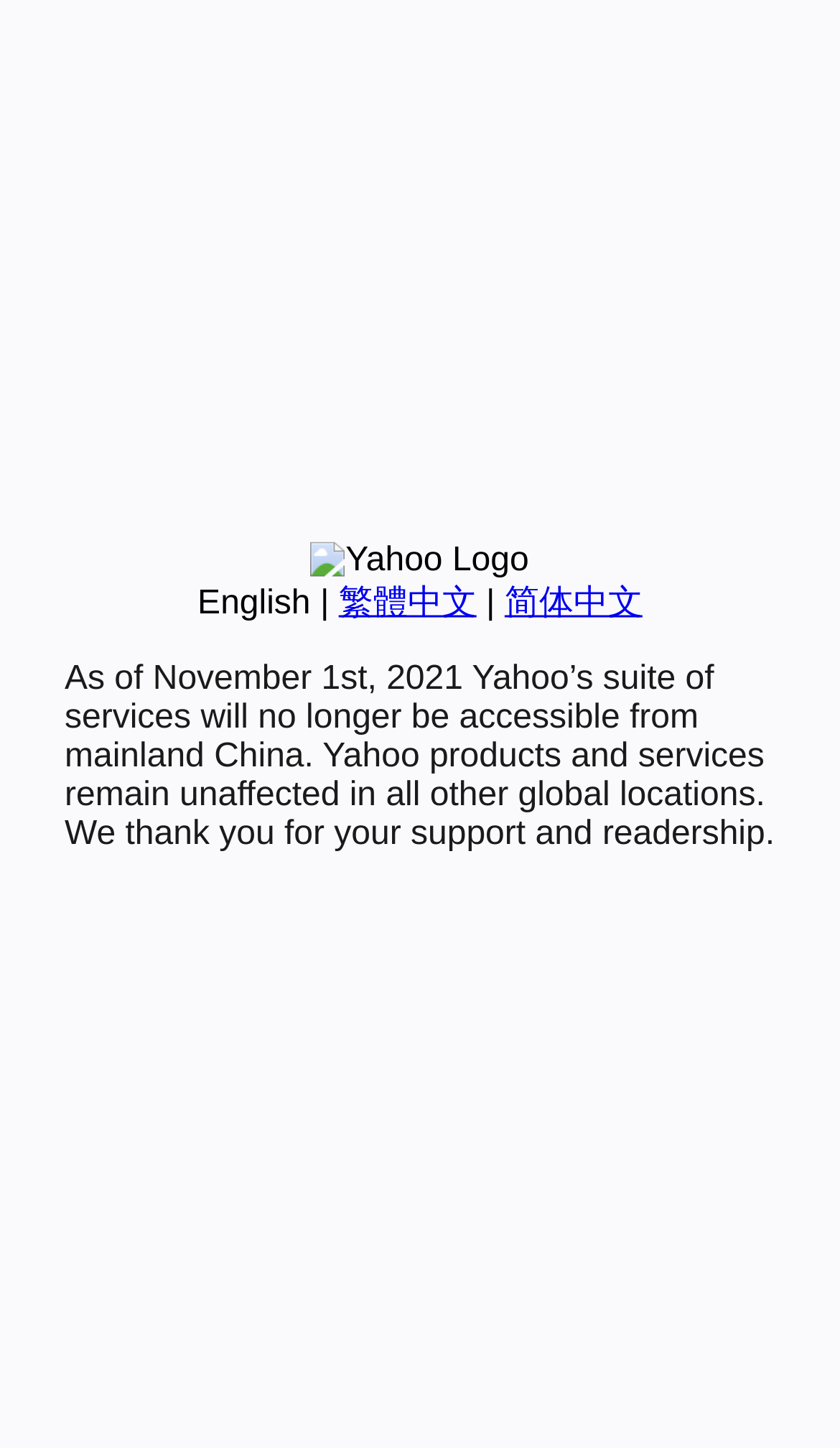Provide the bounding box coordinates of the HTML element this sentence describes: "繁體中文". The bounding box coordinates consist of four float numbers between 0 and 1, i.e., [left, top, right, bottom].

[0.403, 0.404, 0.567, 0.429]